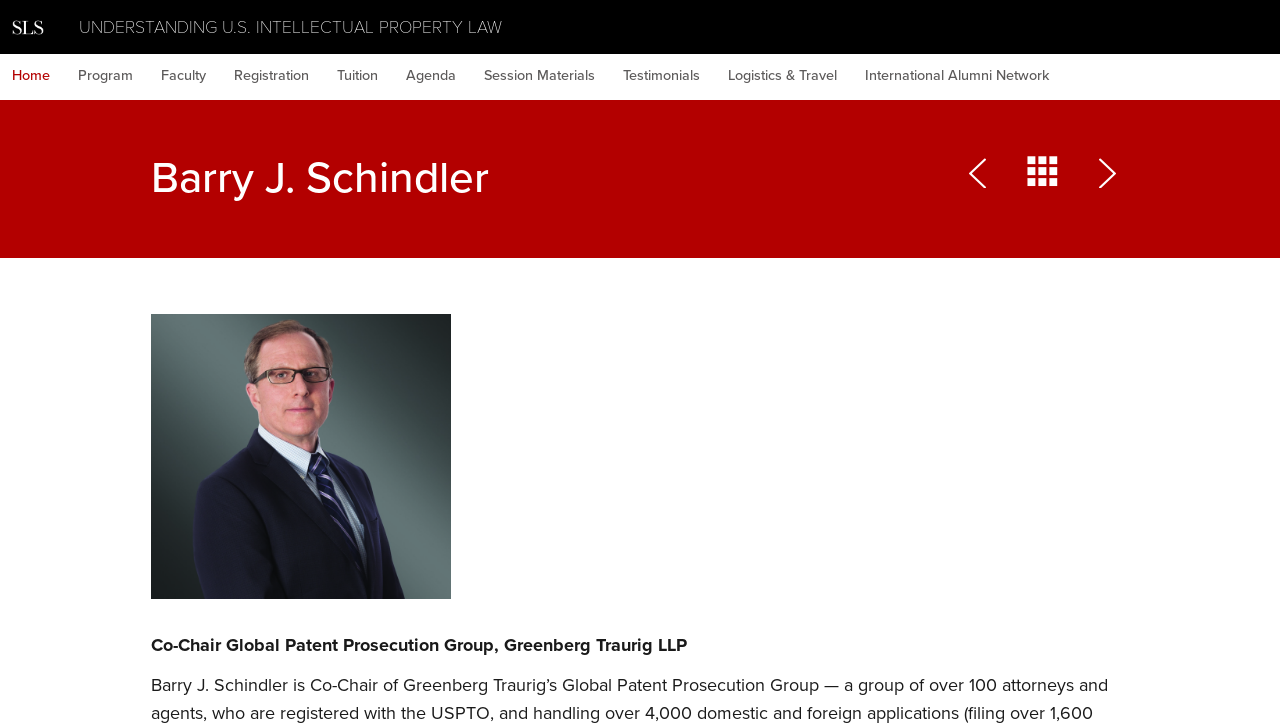Bounding box coordinates must be specified in the format (top-left x, top-left y, bottom-right x, bottom-right y). All values should be floating point numbers between 0 and 1. What are the bounding box coordinates of the UI element described as: Session Materials

[0.369, 0.074, 0.474, 0.138]